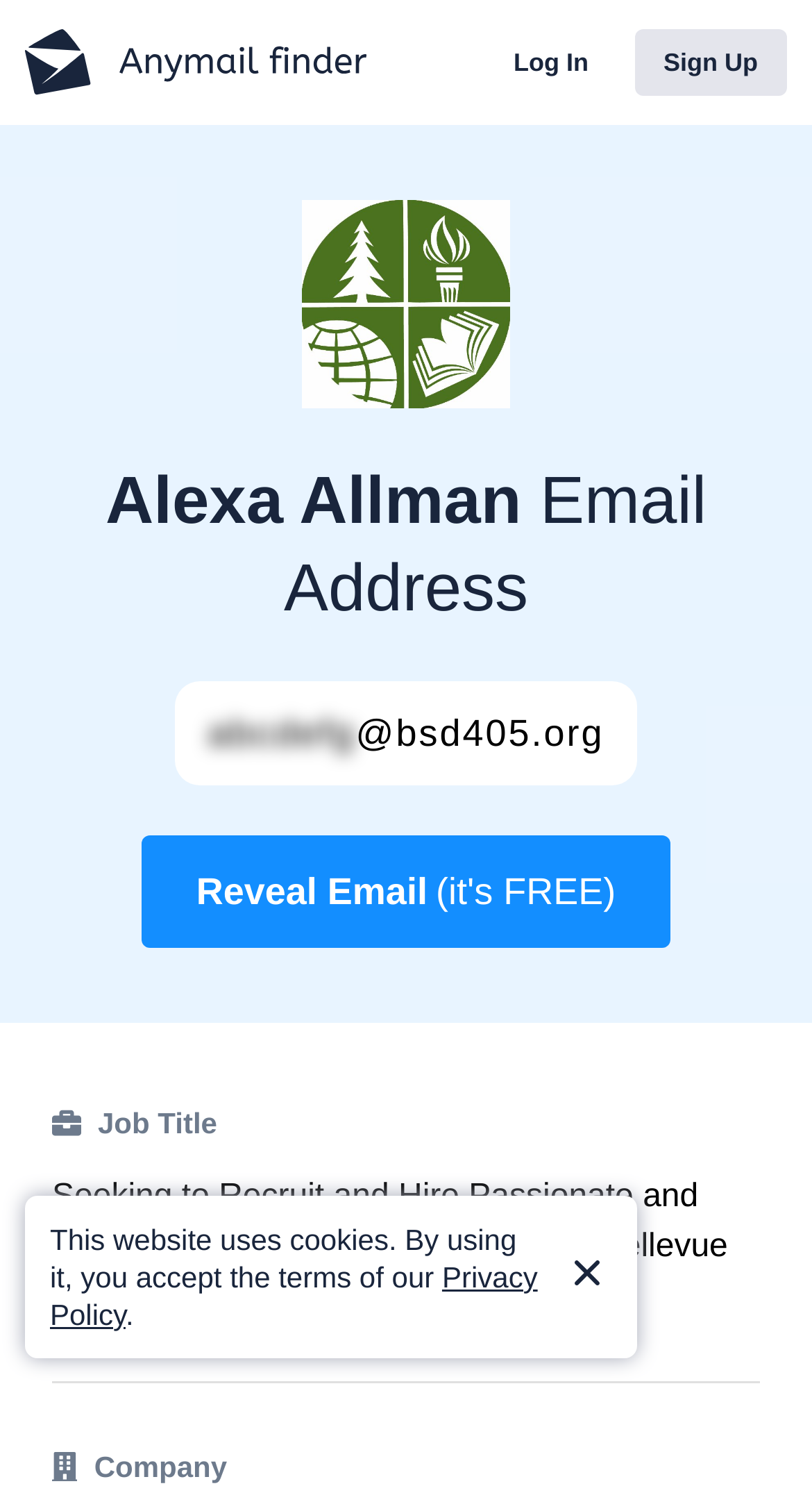Using the provided element description: "Reveal Email (it's FREE)", determine the bounding box coordinates of the corresponding UI element in the screenshot.

[0.175, 0.556, 0.825, 0.631]